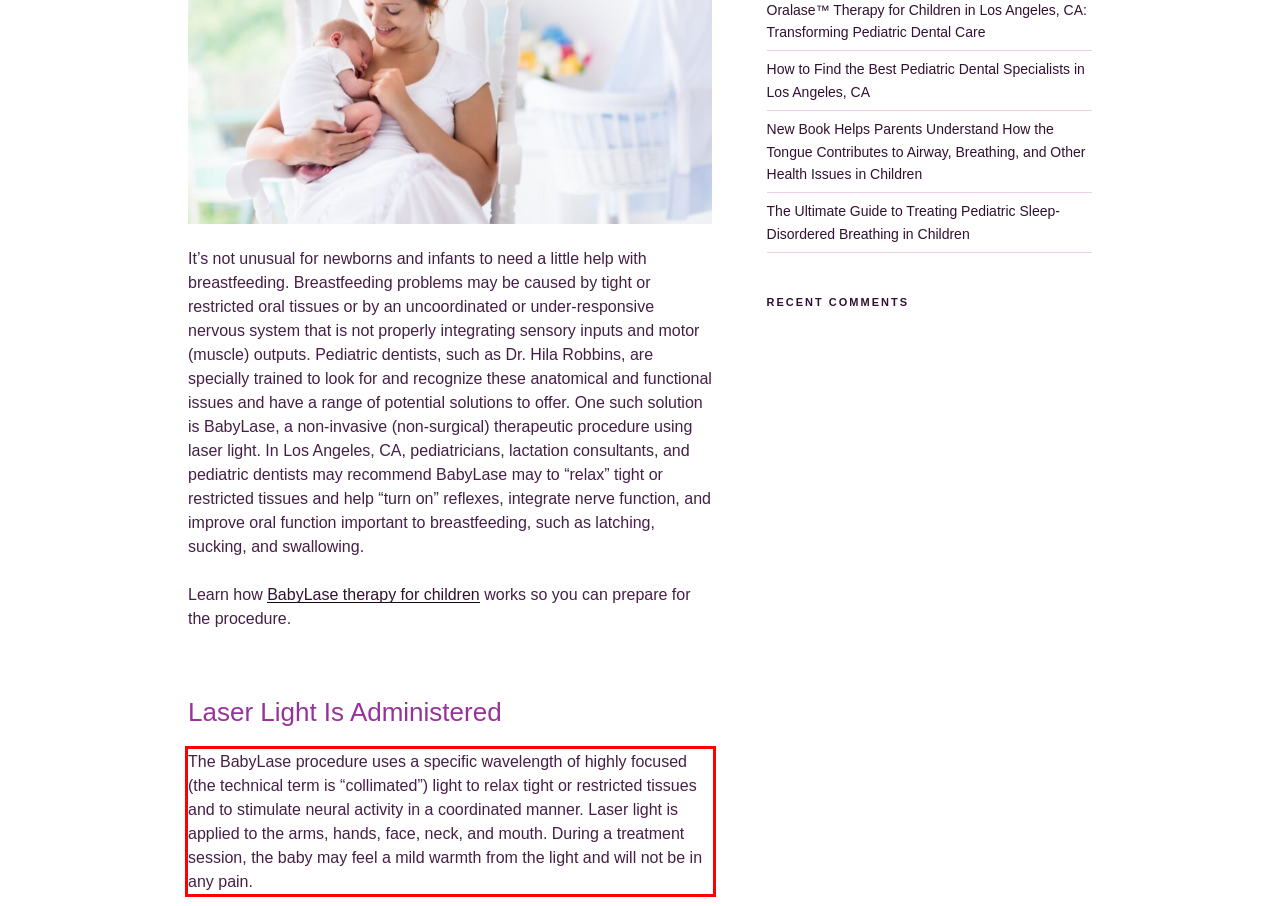You are provided with a screenshot of a webpage that includes a red bounding box. Extract and generate the text content found within the red bounding box.

The BabyLase procedure uses a specific wavelength of highly focused (the technical term is “collimated”) light to relax tight or restricted tissues and to stimulate neural activity in a coordinated manner. Laser light is applied to the arms, hands, face, neck, and mouth. During a treatment session, the baby may feel a mild warmth from the light and will not be in any pain.